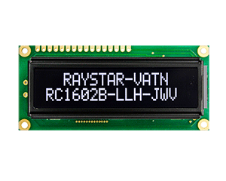What is the dimension of the module?
Based on the image, provide a one-word or brief-phrase response.

80.0 × 36.0 mm